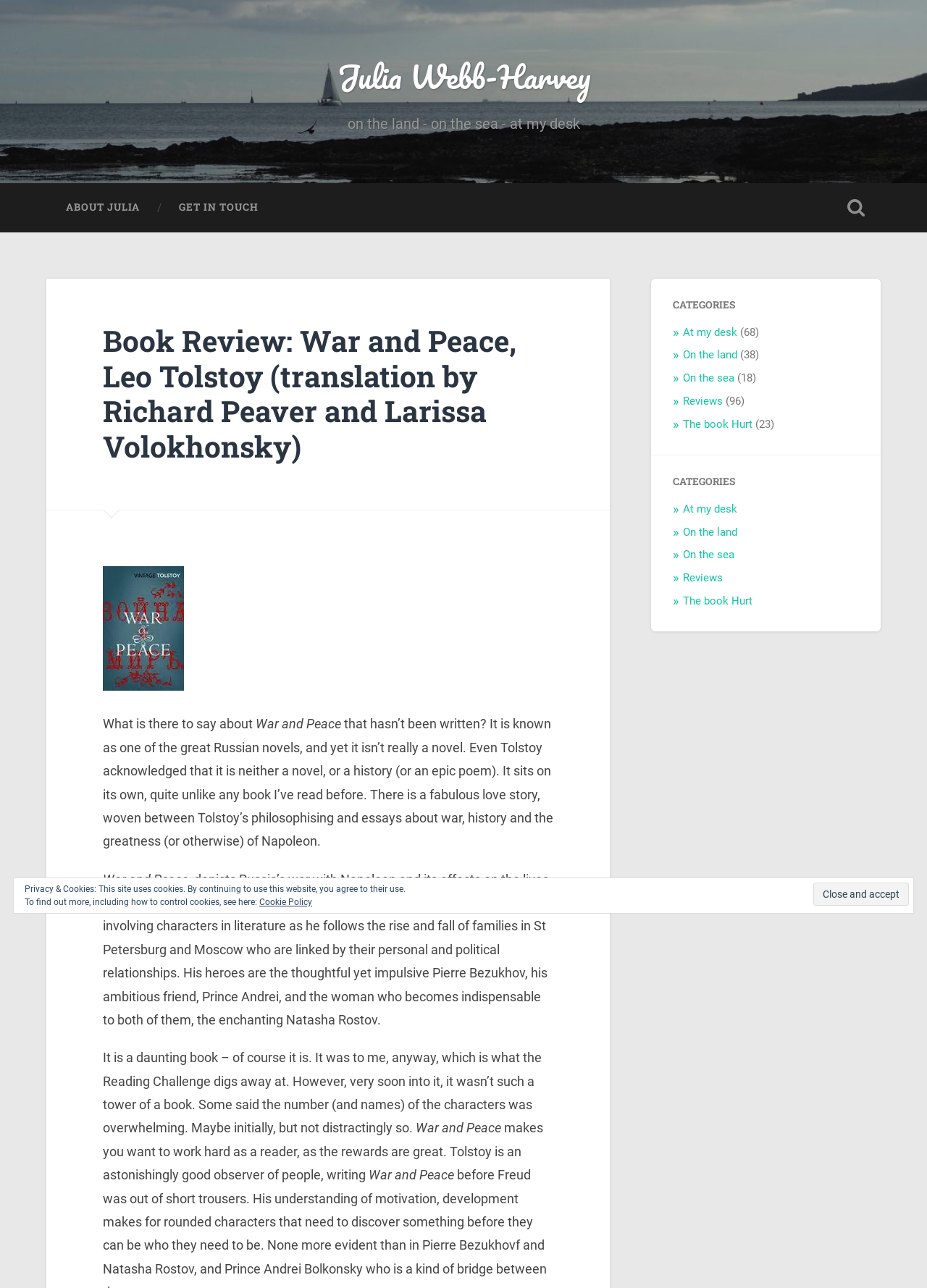Show the bounding box coordinates for the HTML element described as: "Reviews".

[0.737, 0.444, 0.78, 0.454]